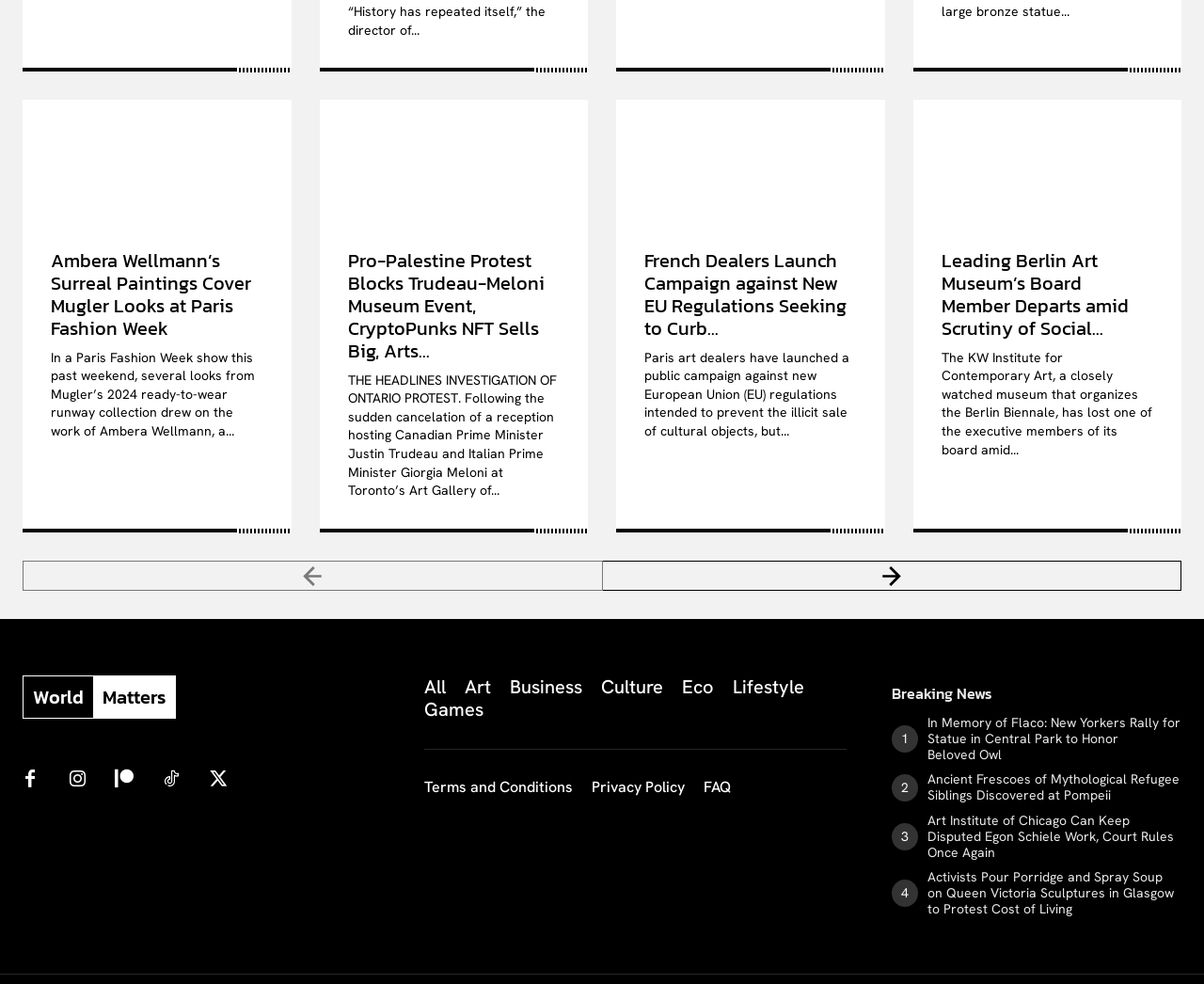Could you find the bounding box coordinates of the clickable area to complete this instruction: "Click on the 'World Matters' link"?

[0.019, 0.686, 0.315, 0.73]